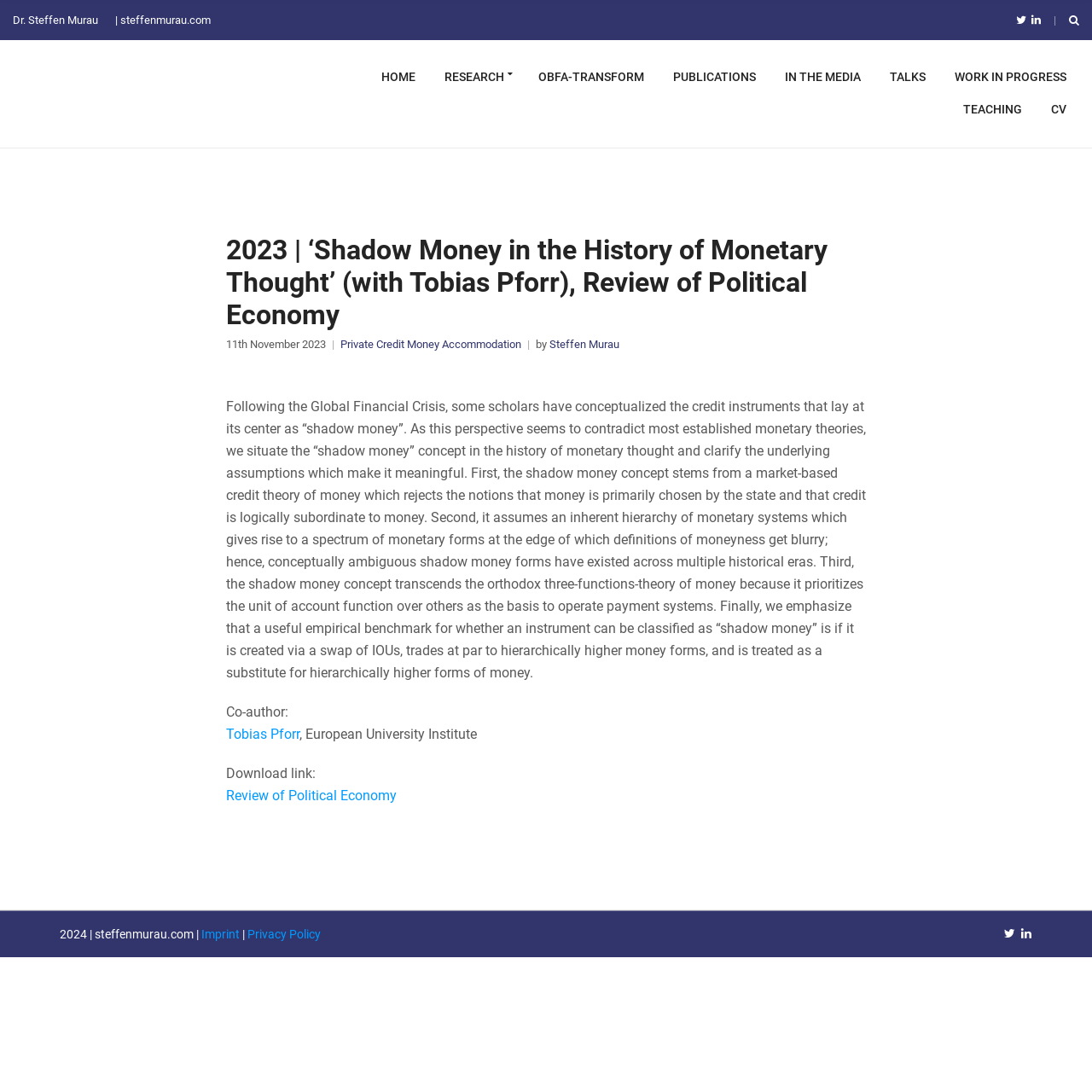Given the element description OBFA-TRANSFORM, identify the bounding box coordinates for the UI element on the webpage screenshot. The format should be (top-left x, top-left y, bottom-right x, bottom-right y), with values between 0 and 1.

[0.493, 0.056, 0.59, 0.086]